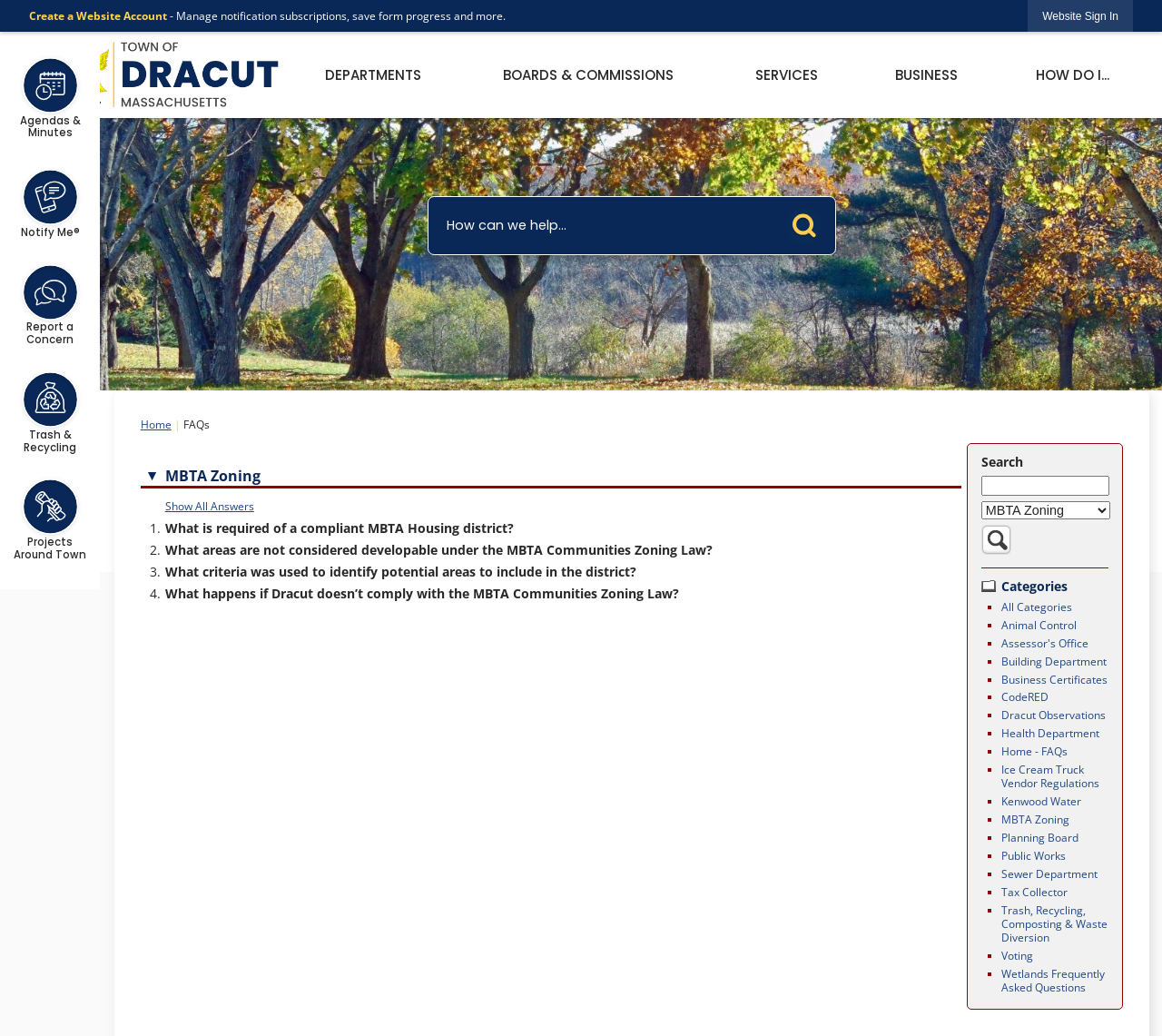Locate the bounding box coordinates of the clickable element to fulfill the following instruction: "Follow on Facebook". Provide the coordinates as four float numbers between 0 and 1 in the format [left, top, right, bottom].

None